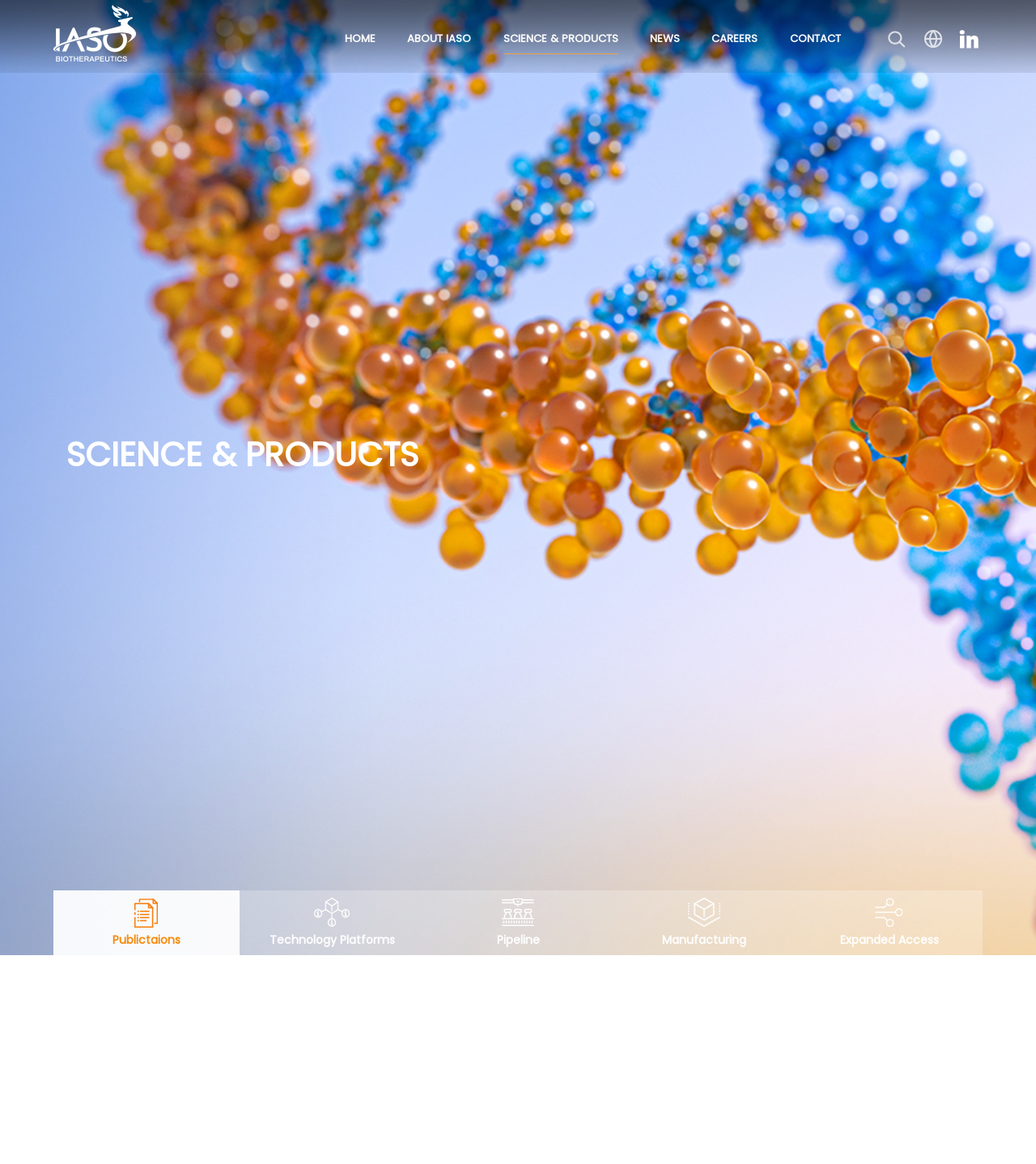Respond to the question with just a single word or phrase: 
How many links are in the top navigation bar?

7